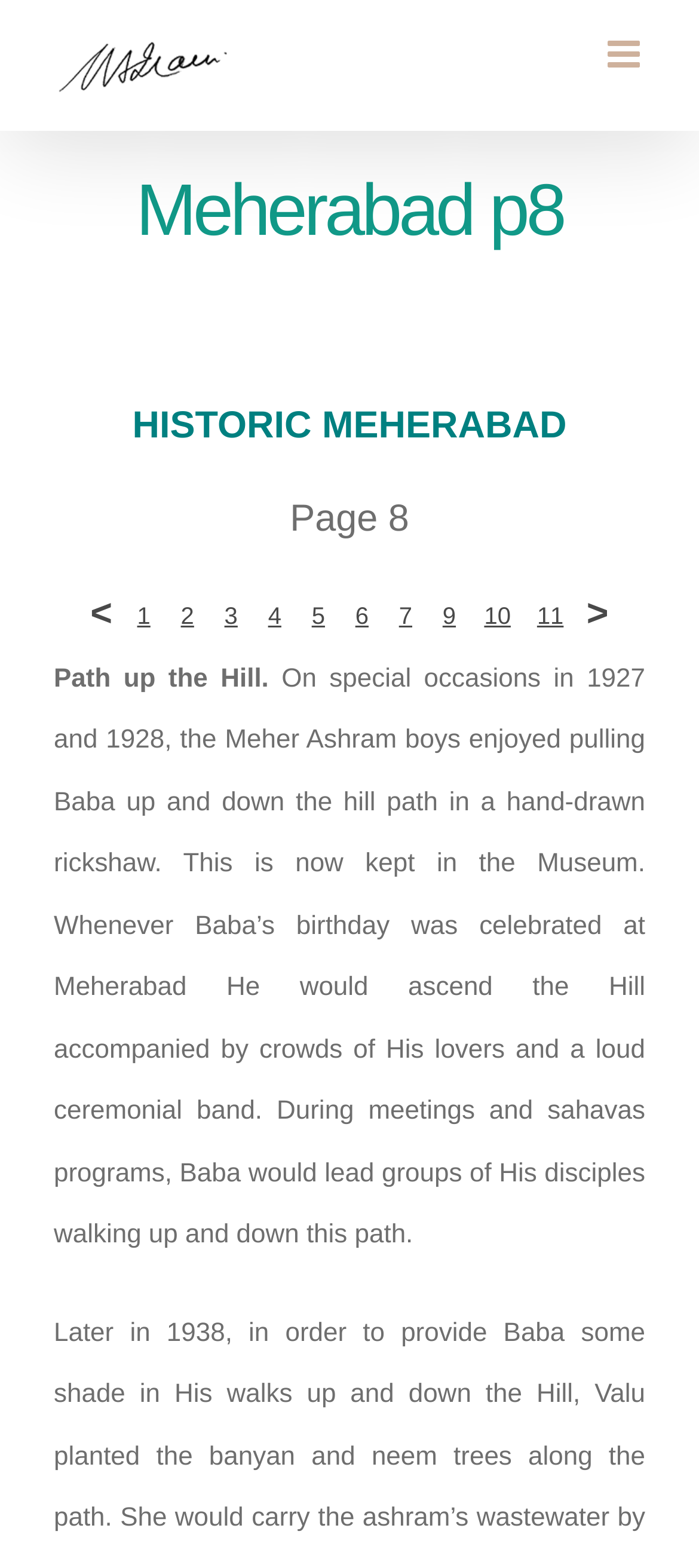Write an extensive caption that covers every aspect of the webpage.

The webpage is about Historic Meherabad, specifically page 8. At the top left, there is a navigation menu labeled "Main Menu" with the Avatar Meher Baba Perpetual Public Charitable Trust logo. On the top right, there is a toggle button to expand or collapse the mobile menu. 

Below the navigation menu, there is a page title bar with a heading "Meherabad p8" and two lines of text: "HISTORIC MEHERABAD" and "Page 8". 

Underneath the page title bar, there is a table with a row of 11 cells, each containing a link with a number from 1 to 11, except for the first and last cells which contain a less-than and greater-than symbol, respectively. 

To the right of the table, there are two blocks of text. The first block is a short sentence "Path up the Hill." The second block is a longer paragraph describing the history of Meher Ashram boys pulling Baba up and down the hill path in a hand-drawn rickshaw, and how Baba would ascend the Hill accompanied by crowds of His lovers and a loud ceremonial band during special occasions. 

At the bottom right of the page, there is a "Go to Top" link with an arrow icon.